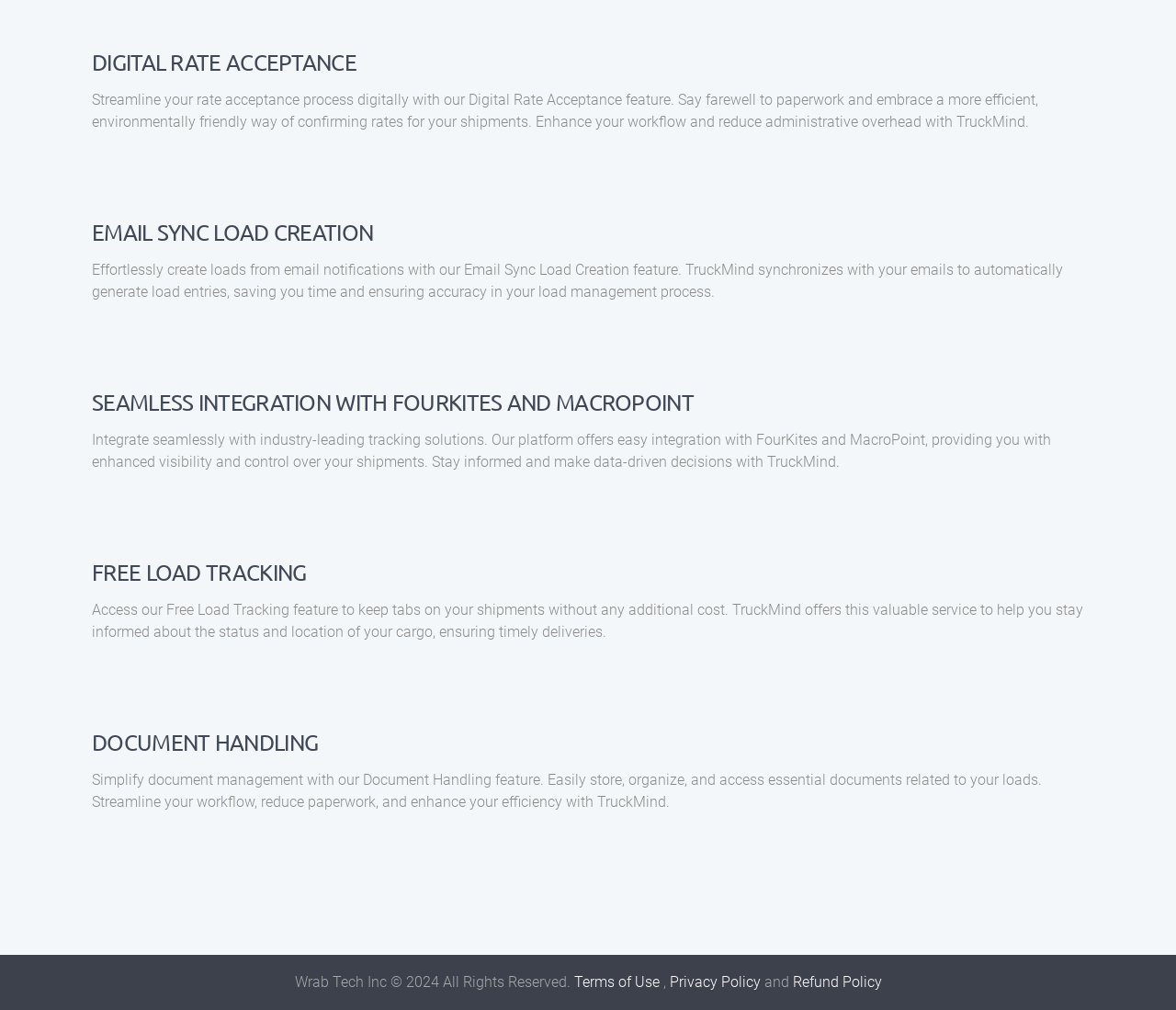Show the bounding box coordinates for the HTML element described as: "Terms of Use".

[0.488, 0.964, 0.561, 0.983]